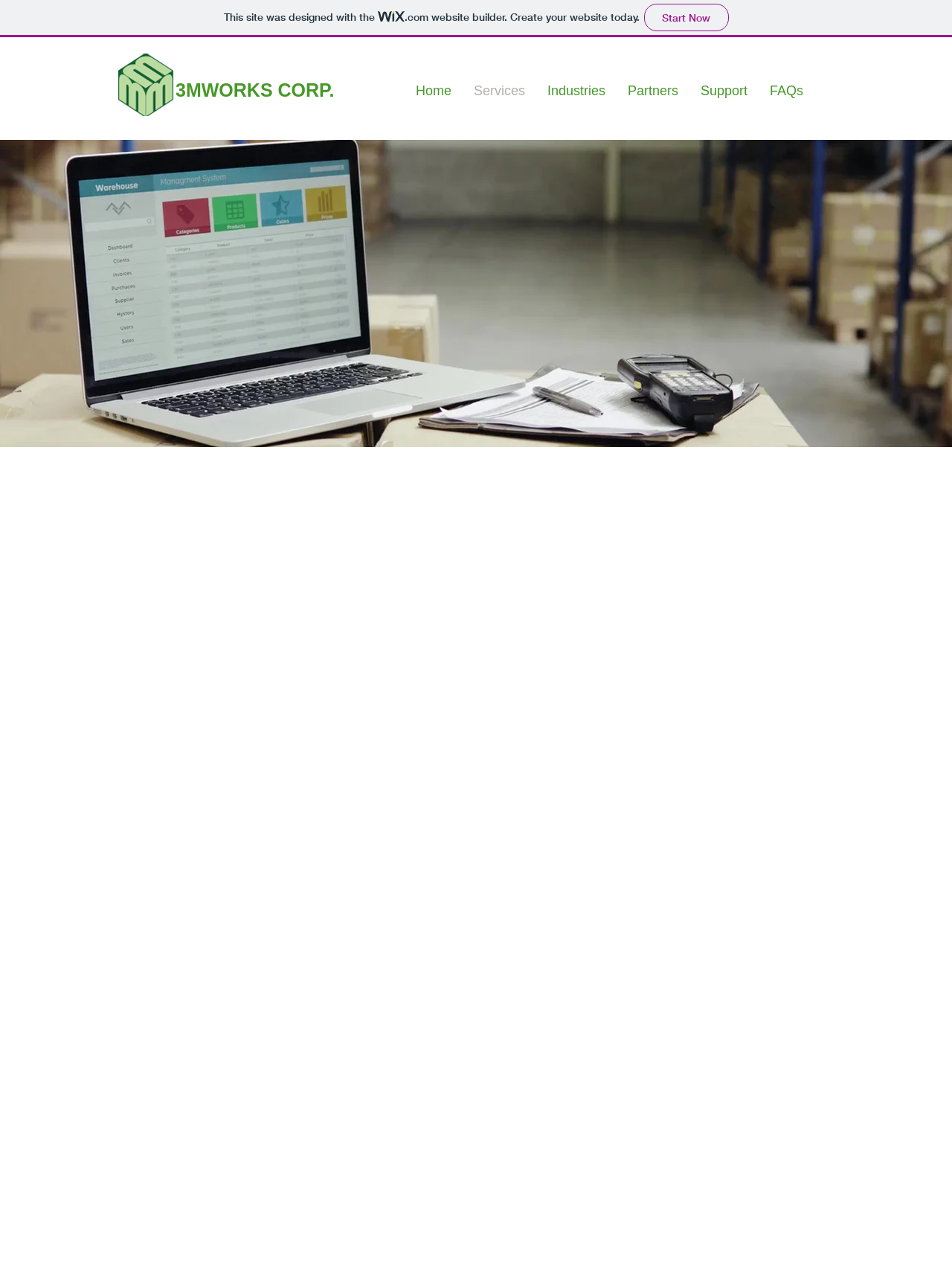Please find and generate the text of the main heading on the webpage.

Supply Chain Management Best Practices